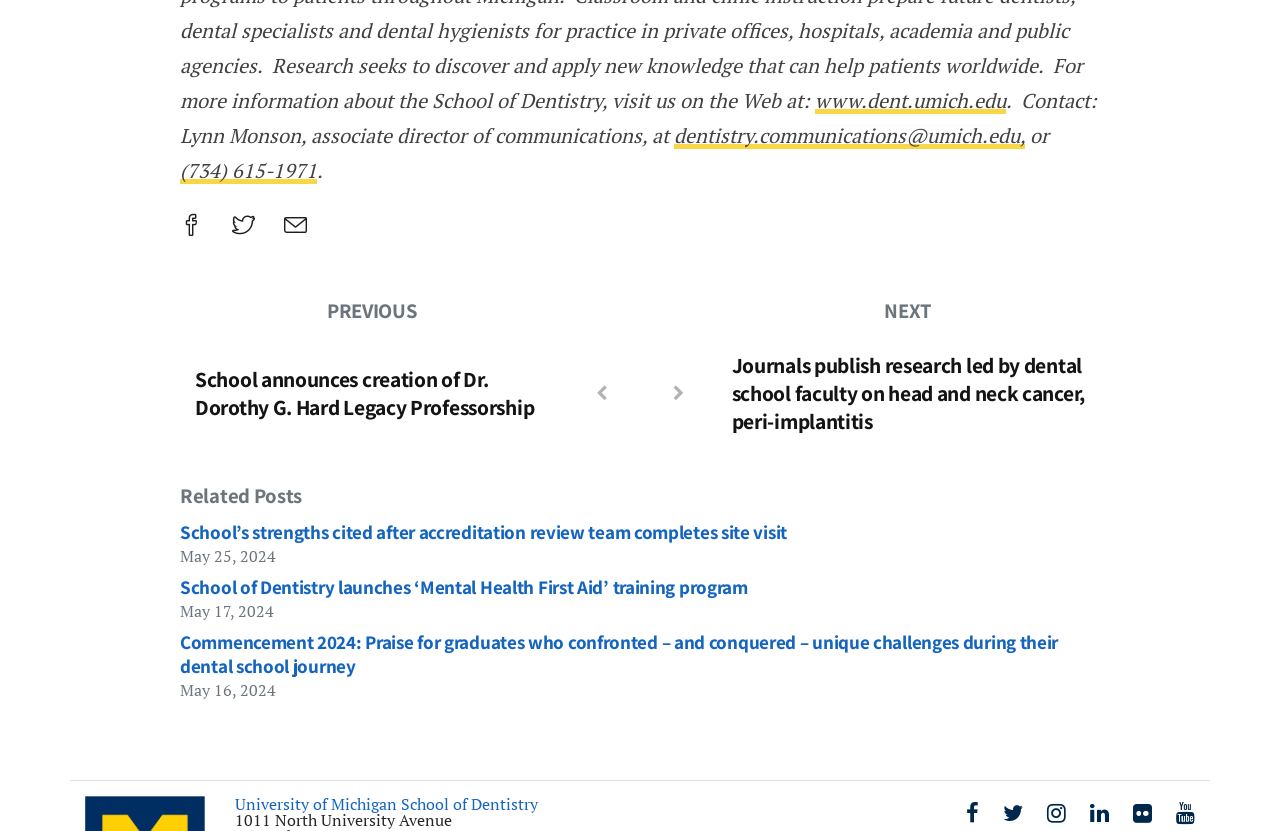Respond to the question below with a single word or phrase:
What is the address of the University of Michigan School of Dentistry?

1011 North University Avenue